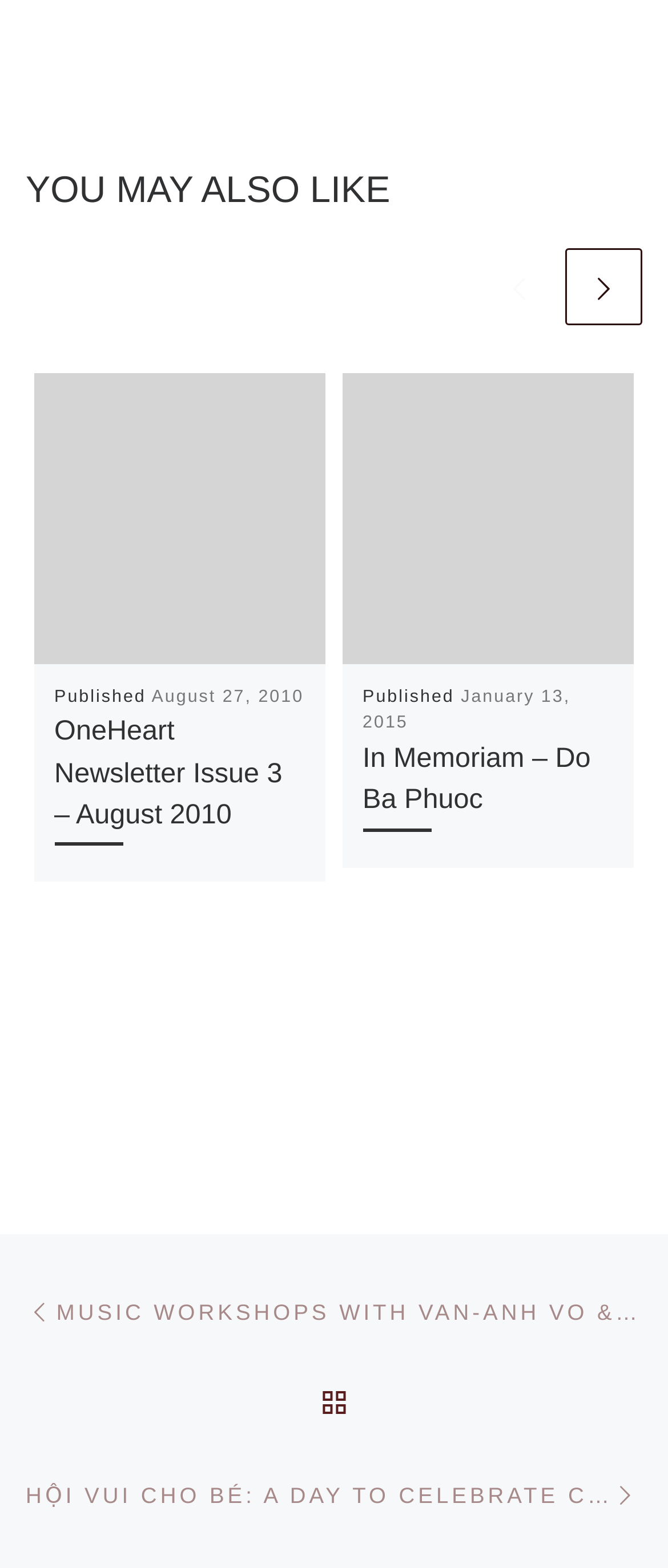Using the element description August 27, 2010, predict the bounding box coordinates for the UI element. Provide the coordinates in (top-left x, top-left y, bottom-right x, bottom-right y) format with values ranging from 0 to 1.

[0.227, 0.438, 0.455, 0.45]